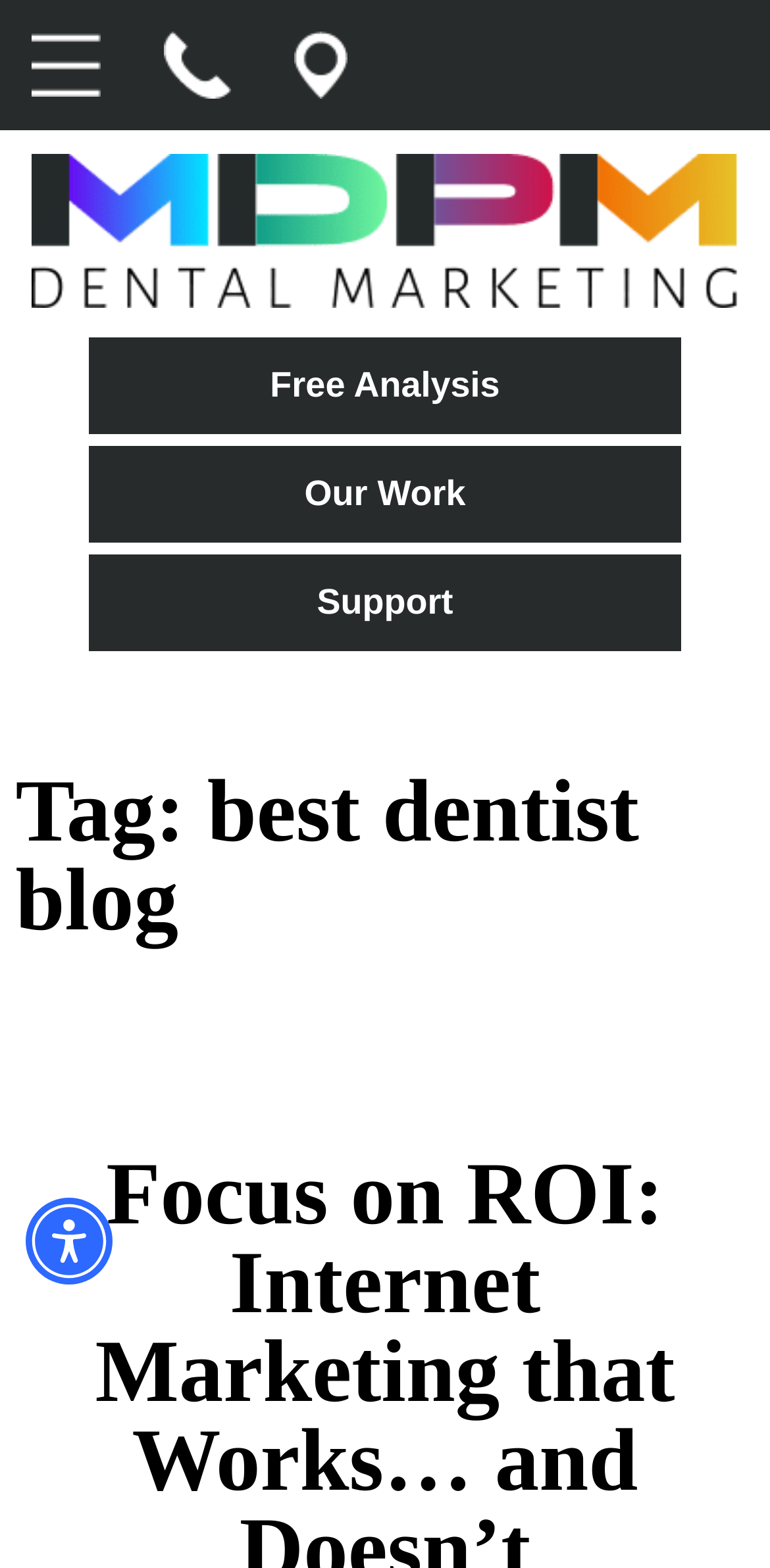Provide an in-depth caption for the contents of the webpage.

The webpage appears to be a blog related to dentistry, specifically focused on the topic of "best dentist blog". At the top-left corner, there is an image of an "Open Menu" icon. Next to it, there are three links: "Call Us", "Find Us", and the website's logo "MDPM Dental Marketing". Each of these links has a corresponding image beside it.

Below these links, there is a horizontal menu with four options: "Free Analysis", "Our Work", "Support", and a heading that reads "Tag: best dentist blog". This heading is centered on the page and takes up a significant amount of vertical space.

In the top-right corner, there is a button labeled "Accessibility Menu" which has a popup dialog associated with it. Overall, the webpage has a simple and clean layout, with a focus on navigation and accessibility features.